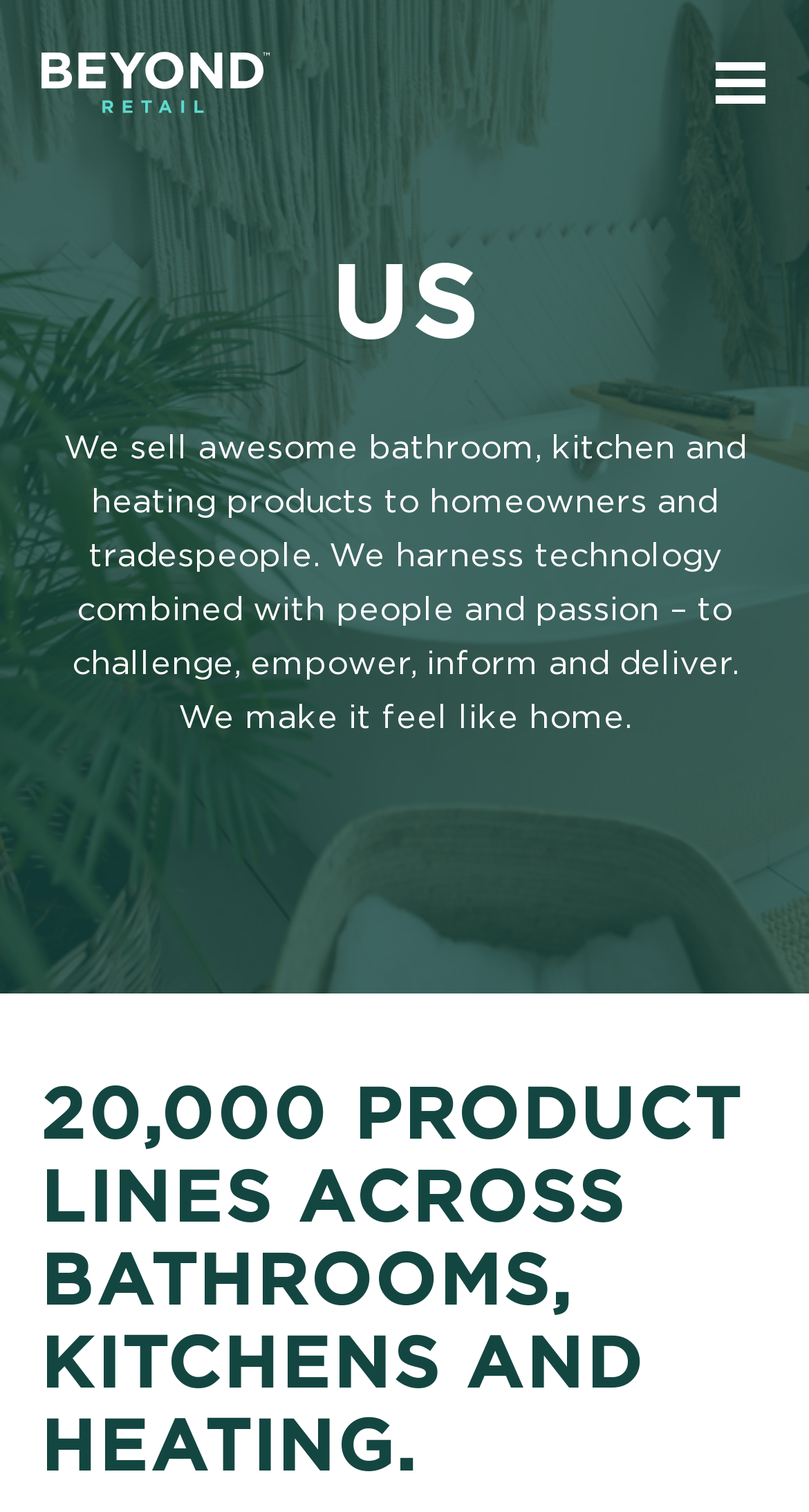Based on the image, please respond to the question with as much detail as possible:
Who is the target audience of the website?

The StaticText element states that the website sells products 'to homeowners and tradespeople', indicating the target audience of the website.